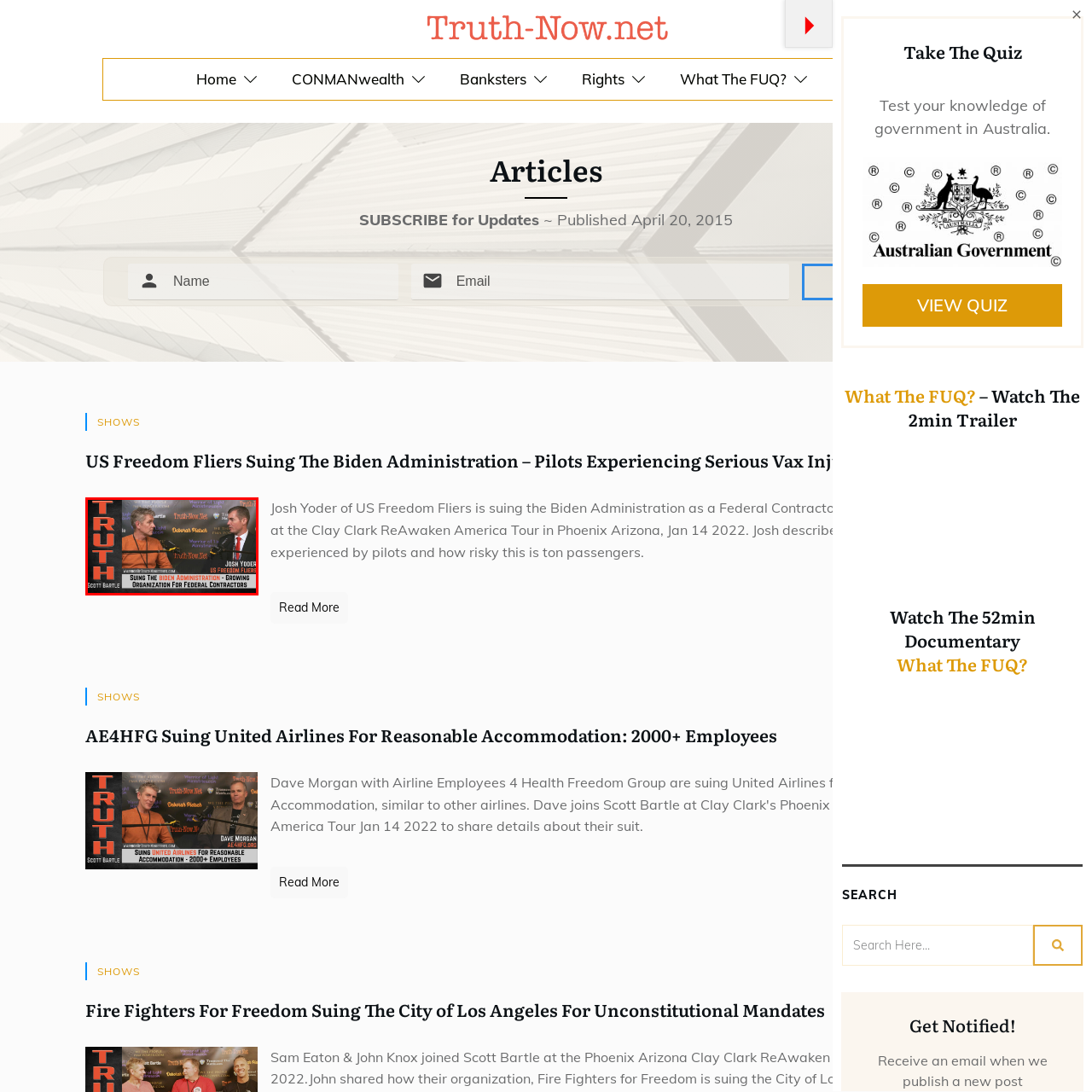Generate a thorough description of the part of the image enclosed by the red boundary.

In this image, Scott Bartle and Josh Yoder are engaged in a conversation set against a backdrop from Truth-Now.net. The bold text highlights crucial themes of their discussion, stating "SUING THE BIDEN ADMINISTRATION - Growing Organization For Federal Contractors." The visual elements emphasize a serious tone, reflecting the ongoing legal challenges faced by federal contractors related to the Biden administration's policies. The dynamic between the two speakers suggests a thorough examination of their experiences, particularly in relation to vaccine mandates and the associated risks they perceive in their professional environment.